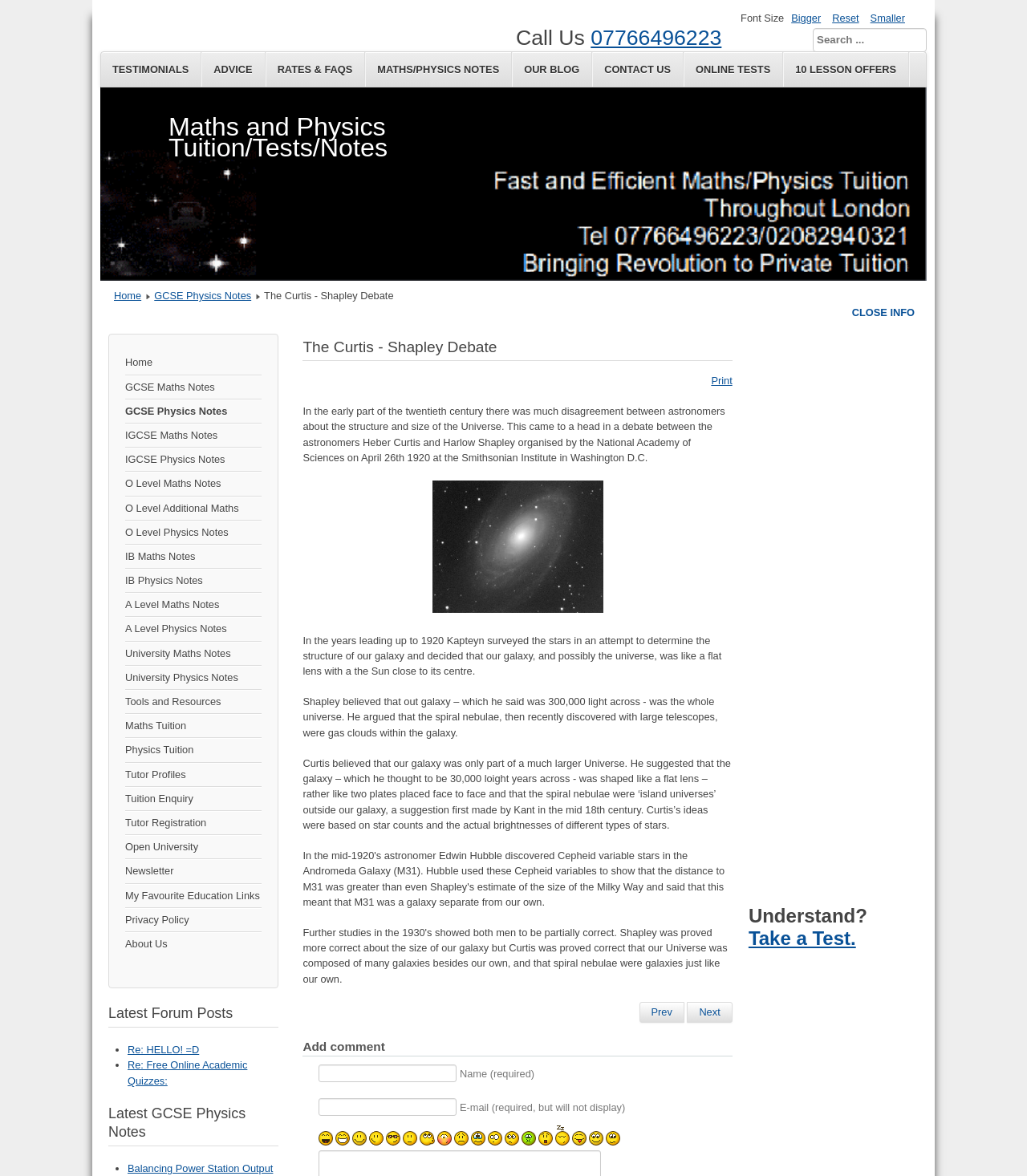Find the bounding box coordinates of the element's region that should be clicked in order to follow the given instruction: "Read about the Curtis - Shapley Debate". The coordinates should consist of four float numbers between 0 and 1, i.e., [left, top, right, bottom].

[0.257, 0.247, 0.383, 0.257]